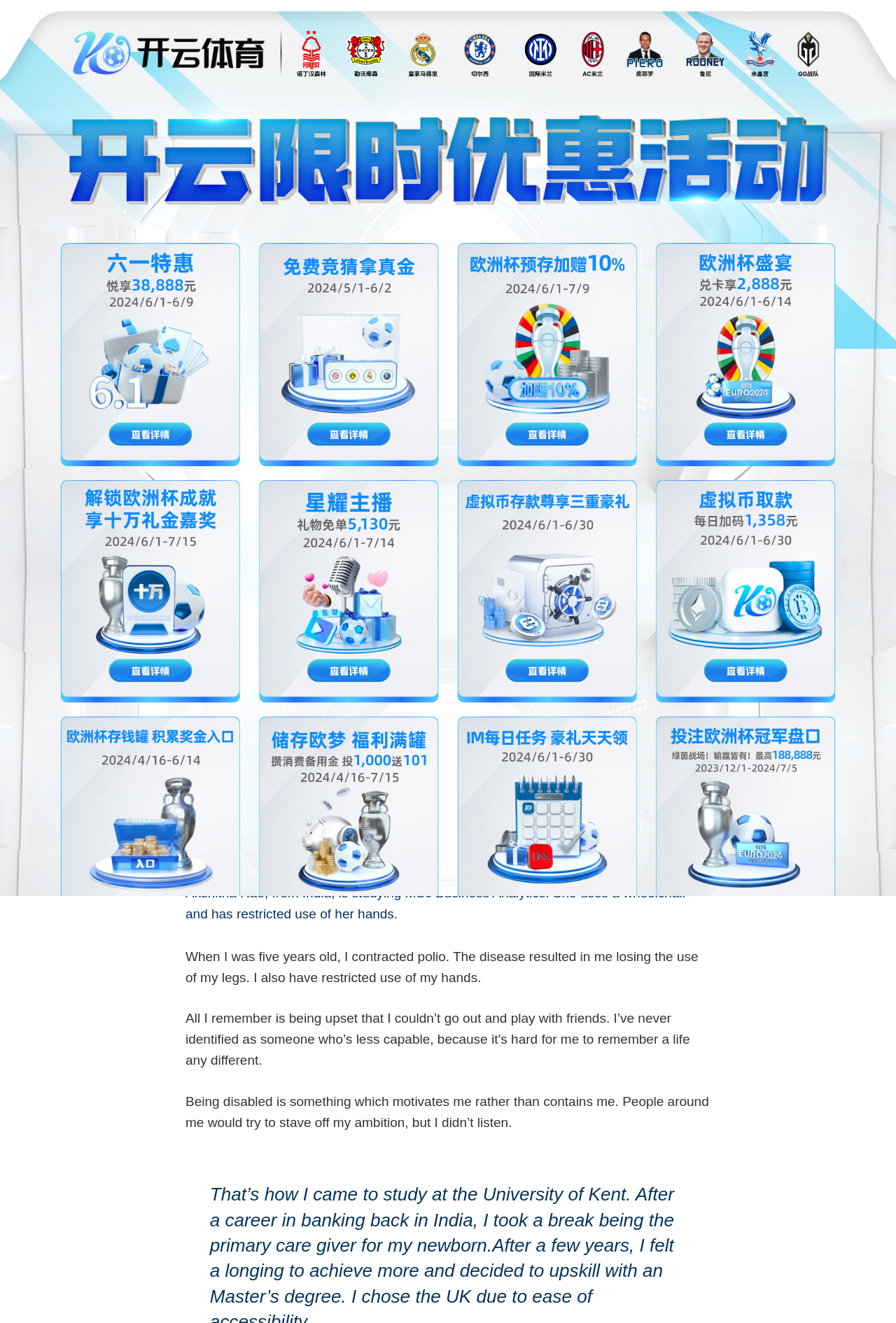Please examine the image and answer the question with a detailed explanation:
What is Akshitha studying?

I found this answer by looking at the text that describes Akshitha, which says 'Akshitha Rao, from India, is studying MSc Business Analytics.'